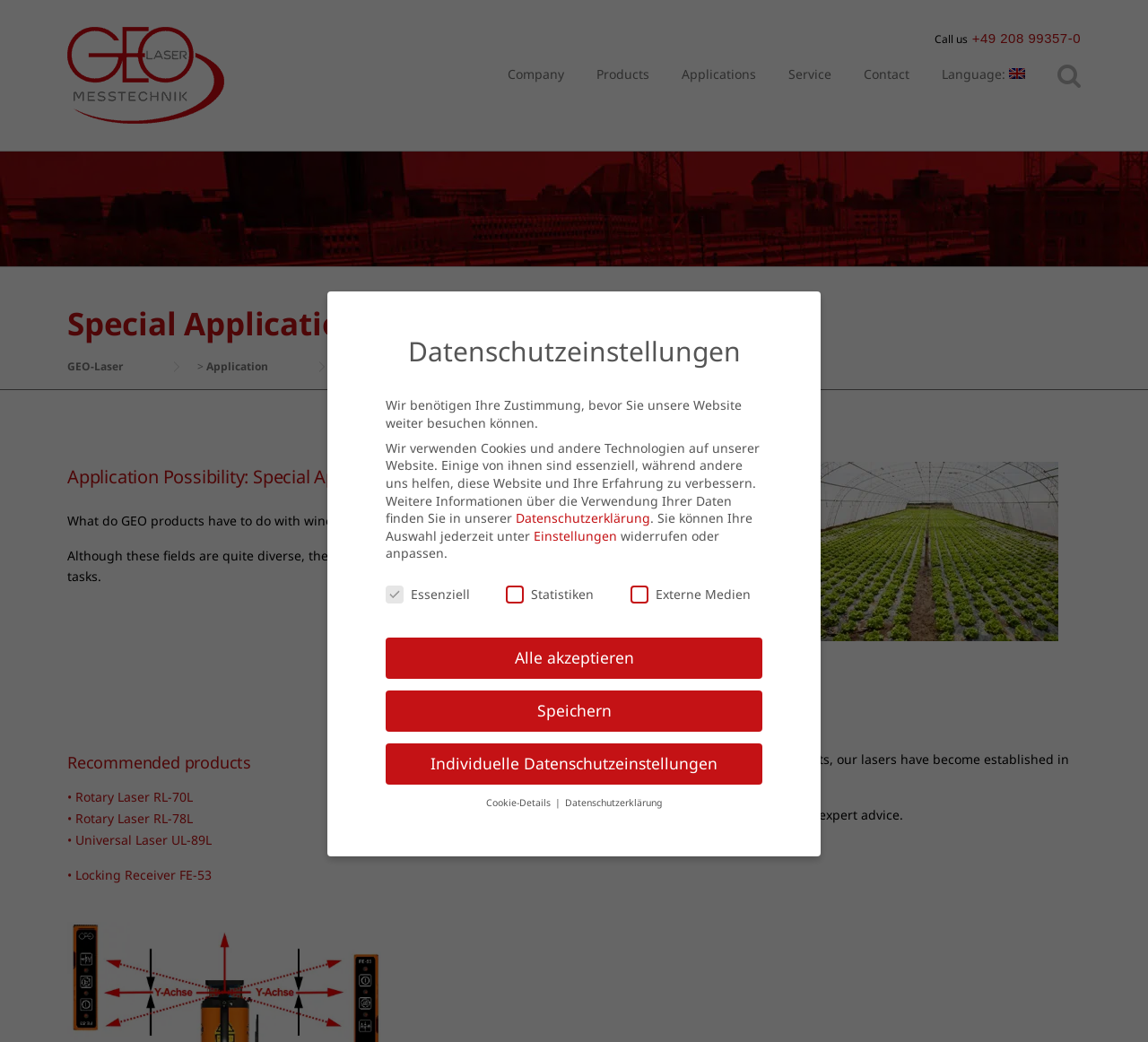Locate the bounding box coordinates of the area to click to fulfill this instruction: "View research output". The bounding box should be presented as four float numbers between 0 and 1, in the order [left, top, right, bottom].

None